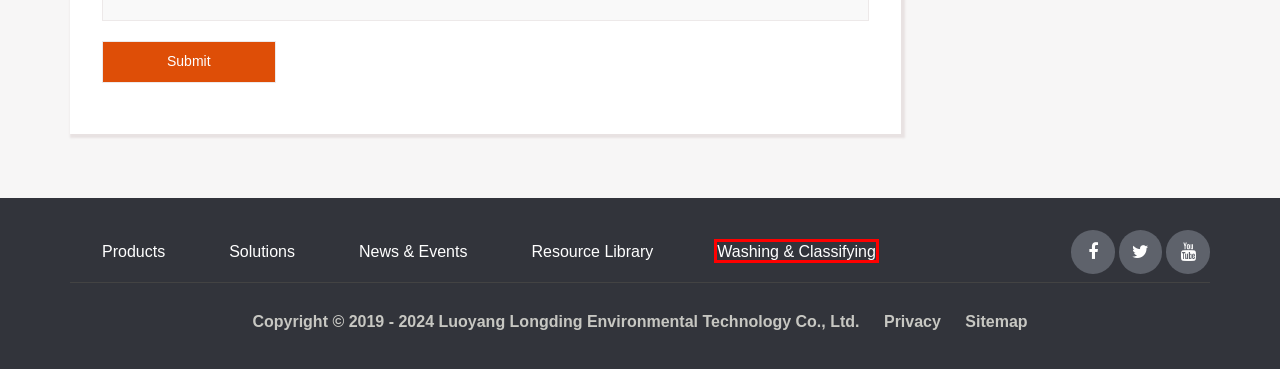Review the screenshot of a webpage which includes a red bounding box around an element. Select the description that best fits the new webpage once the element in the bounding box is clicked. Here are the candidates:
A. Events | LDHB
B. Mineral Washing Plant, Sludge Dewatering Machines | LDHB
C. Privacy Policy | LDHB
D. LSF Hydraulic Classifier | LDHB
E. Sand Wash Plant | Washing and Classifying | LDHB
F. Slurry Pump | LDHB
G. Hydrocyclone | LDHB
H. News | LDHB

E